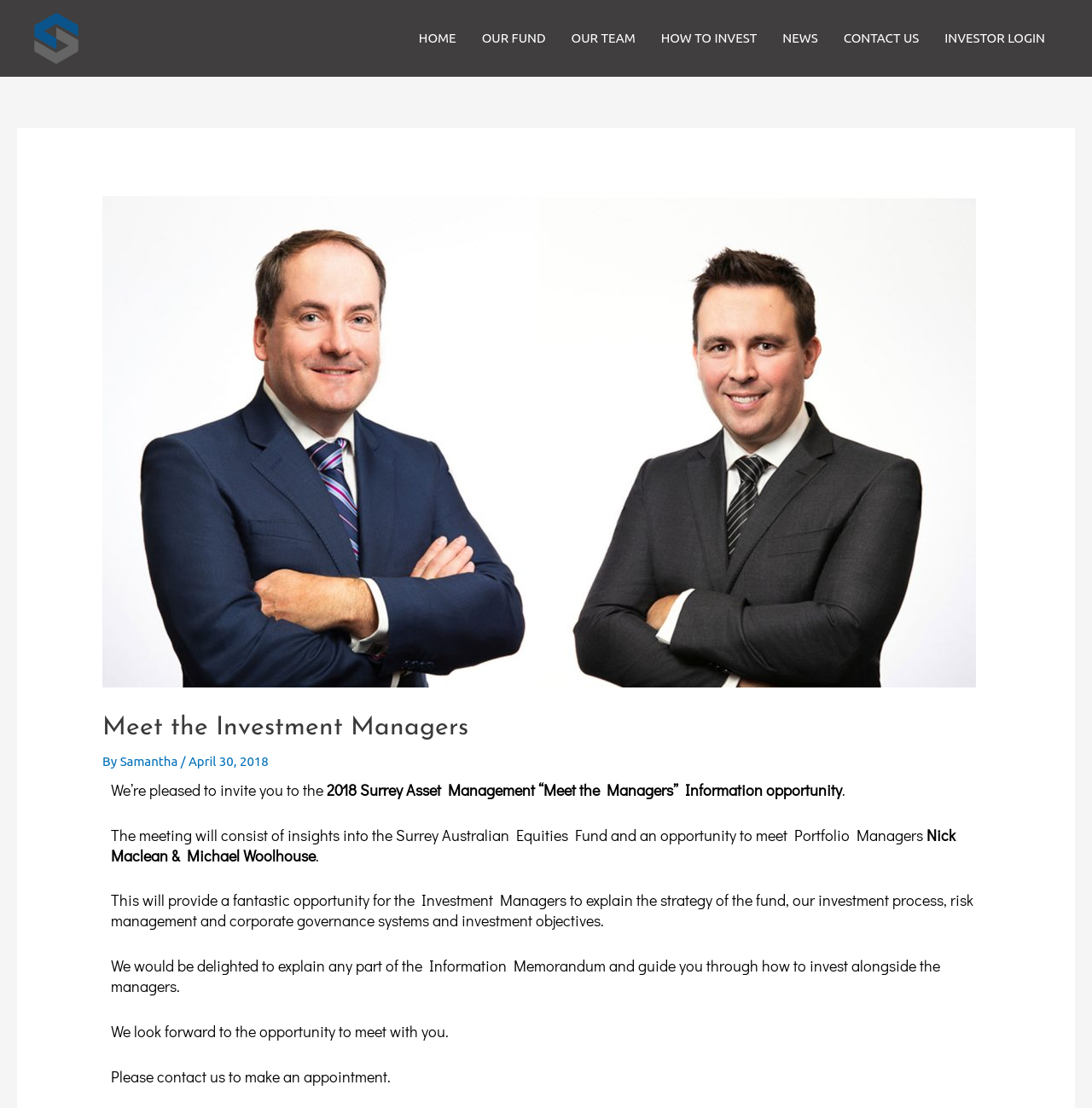Provide a one-word or one-phrase answer to the question:
How many links are in the navigation menu?

8